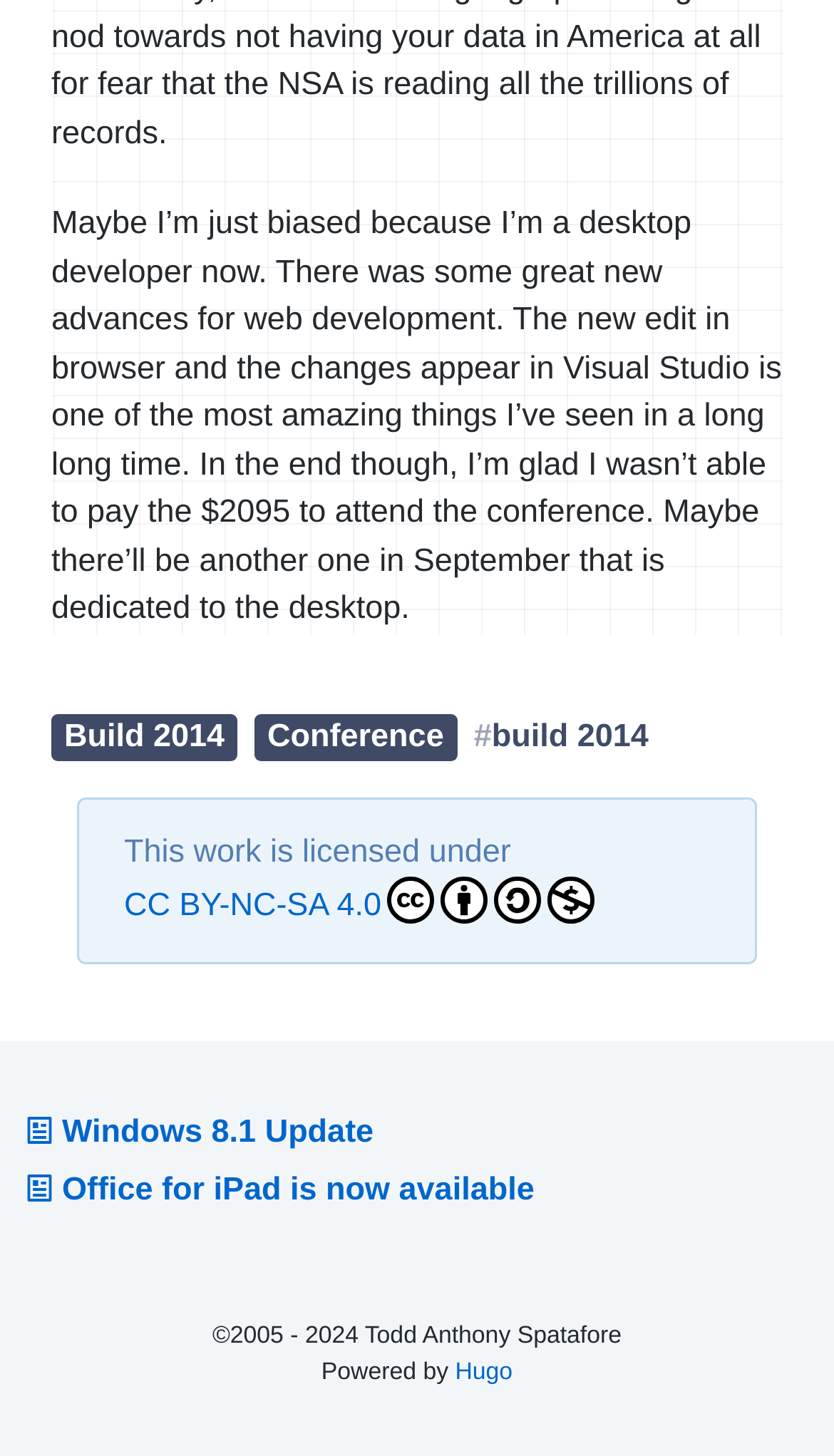From the webpage screenshot, identify the region described by GENERIC. Provide the bounding box coordinates as (top-left x, top-left y, bottom-right x, bottom-right y), with each value being a floating point number between 0 and 1.

None